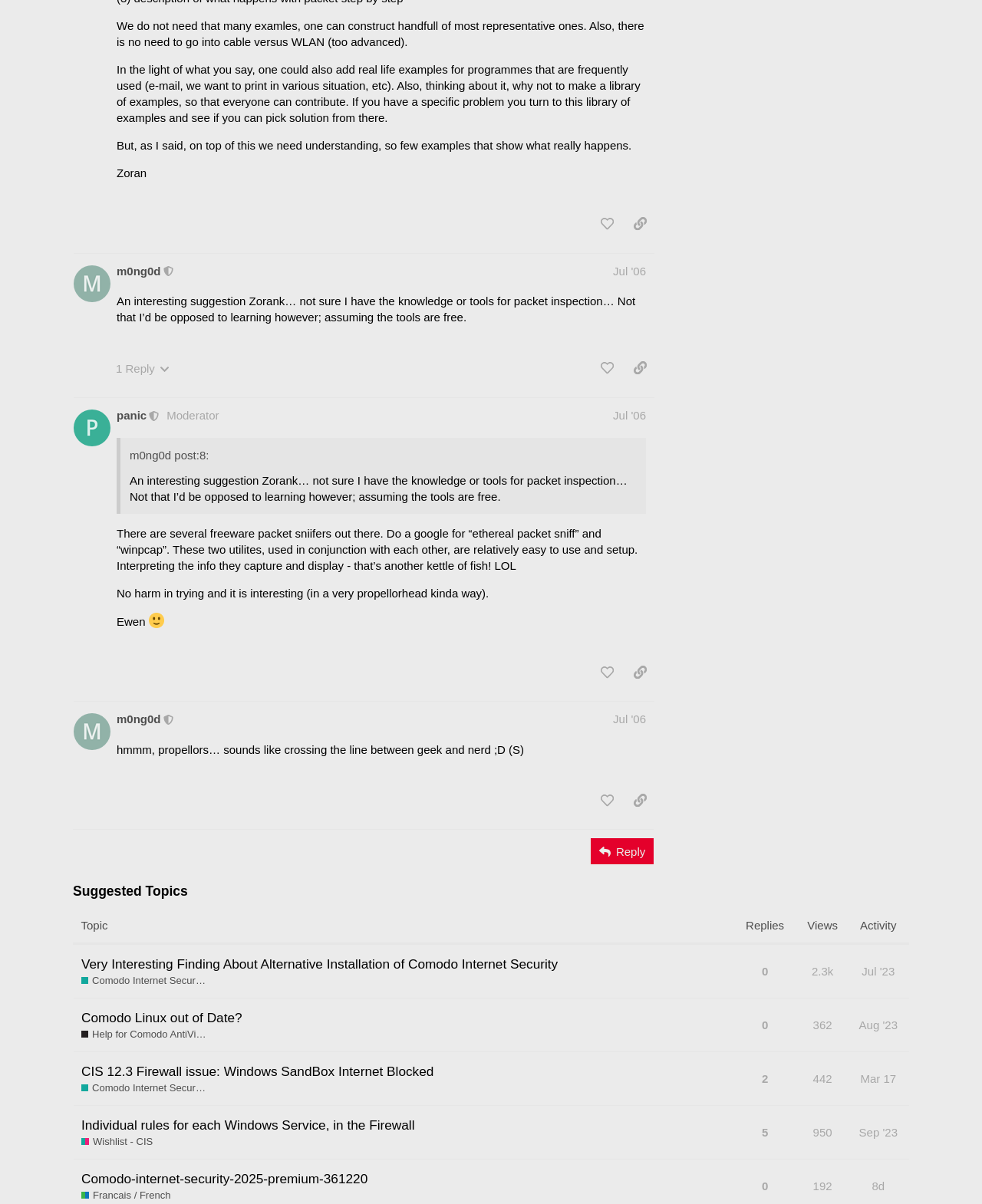Who replied to m0ng0d's post?
Please respond to the question thoroughly and include all relevant details.

I found the answer by examining the structure of the webpage, which shows a post by m0ng0d followed by a reply from panic.